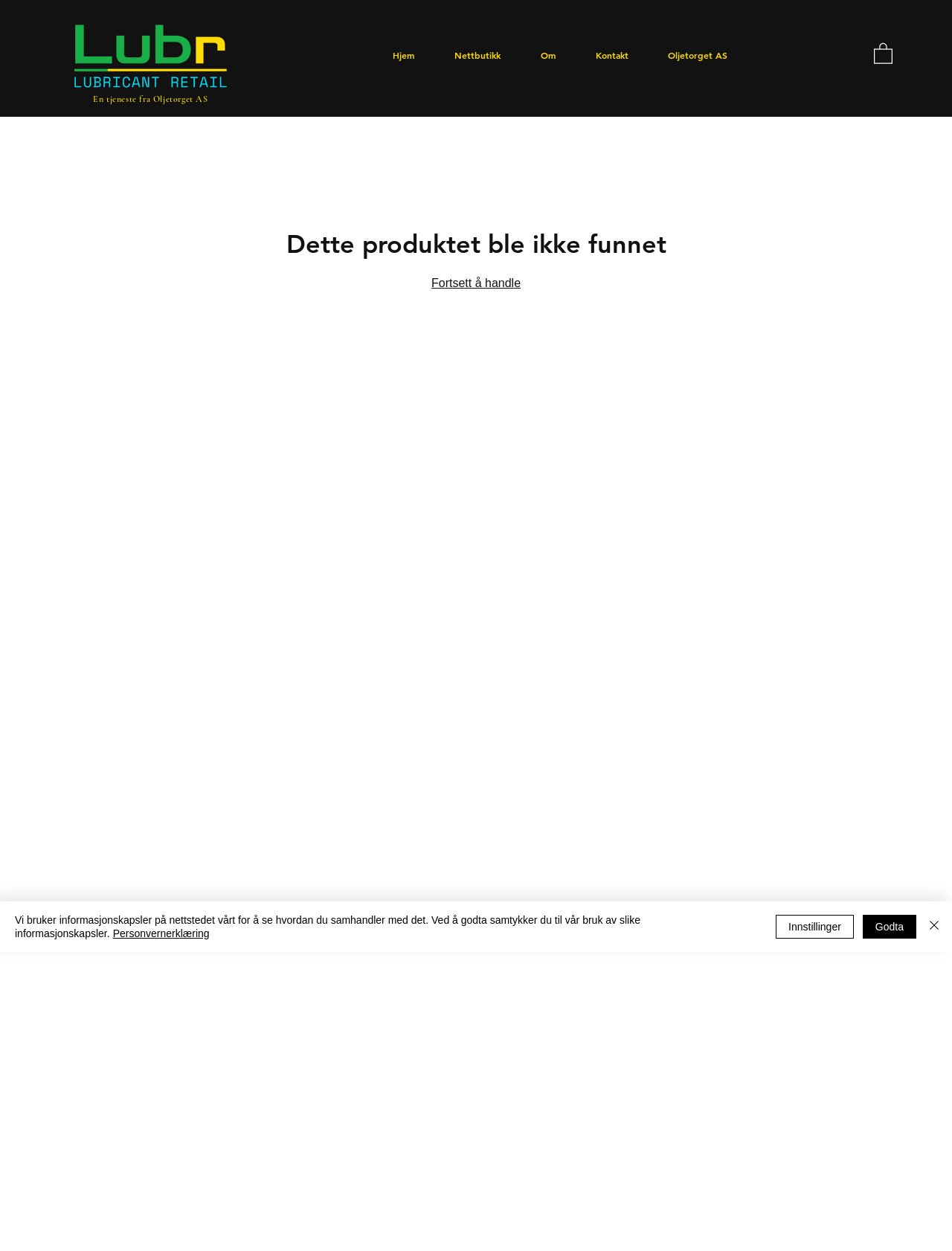Identify the bounding box of the UI element described as follows: "Fortsett å handle". Provide the coordinates as four float numbers in the range of 0 to 1 [left, top, right, bottom].

[0.453, 0.221, 0.547, 0.231]